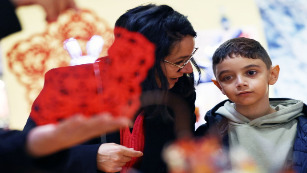What is the atmosphere of the scene?
Based on the image, provide your answer in one word or phrase.

Festive